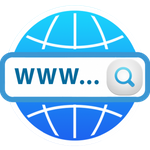What symbol is present in the search bar?
Please use the image to provide a one-word or short phrase answer.

magnifying glass